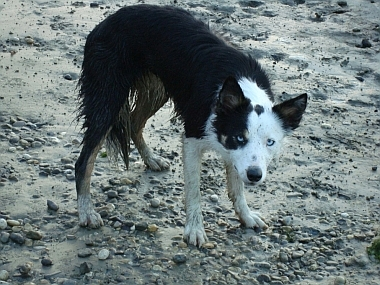Offer a detailed account of the various components present in the image.

The image features a playful dog, specifically a border collie, characterized by its distinct black and white coat. The dog, standing on a rocky beach, has a slightly wet appearance, hinting at recent play in water. Its striking blue eyes and alert demeanor suggest a curious and energetic personality, typical of the breed. The surrounding environment, with scattered stones and a hint of sandy terrain, reflects an outdoor setting that is likely filled with opportunities for exploration and fun. This scene captures the adventurous spirit of the dog, embodying its love for agility and activity, which is reflected in its dynamic posture.